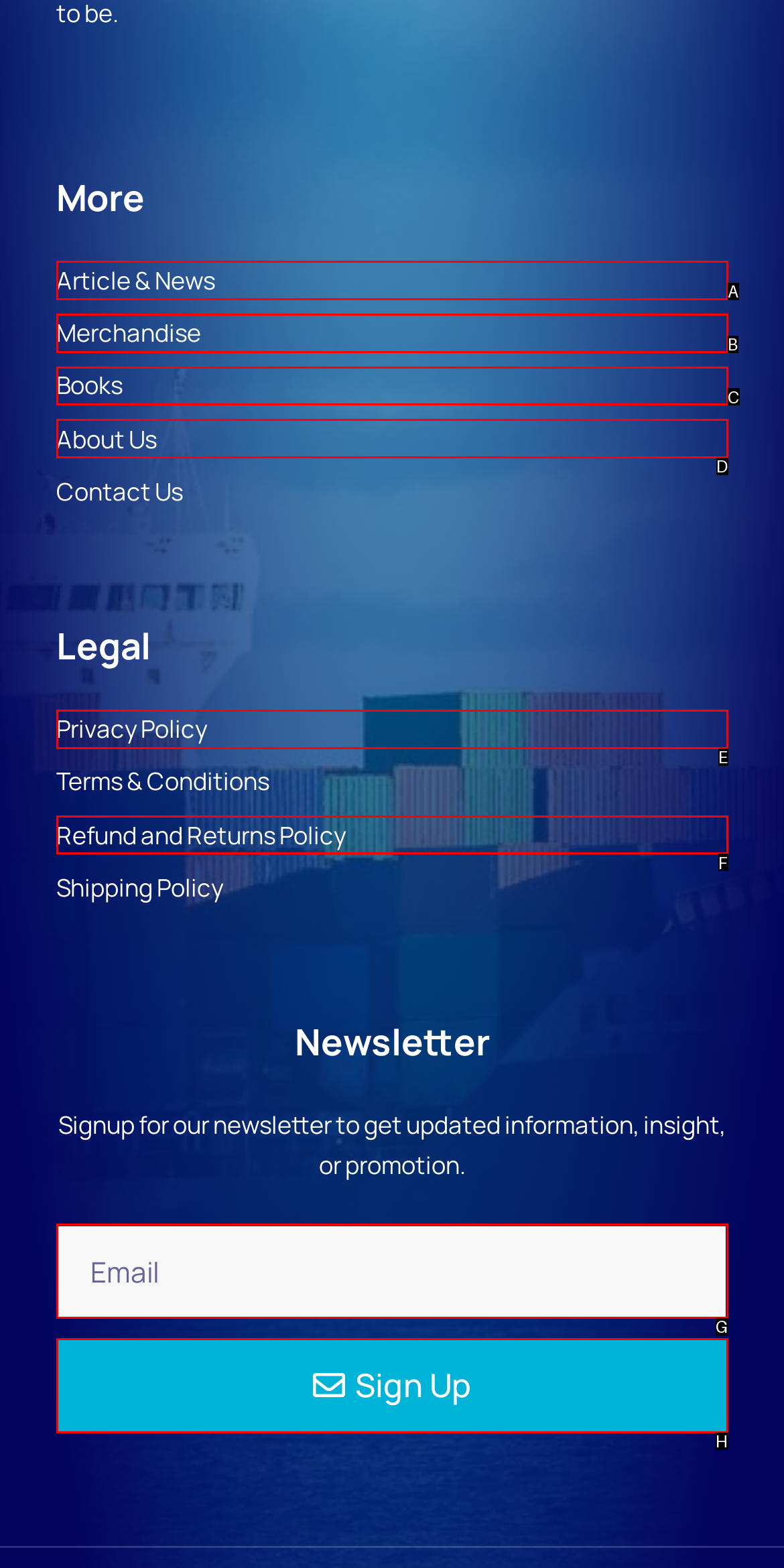Identify which option matches the following description: Books
Answer by giving the letter of the correct option directly.

C